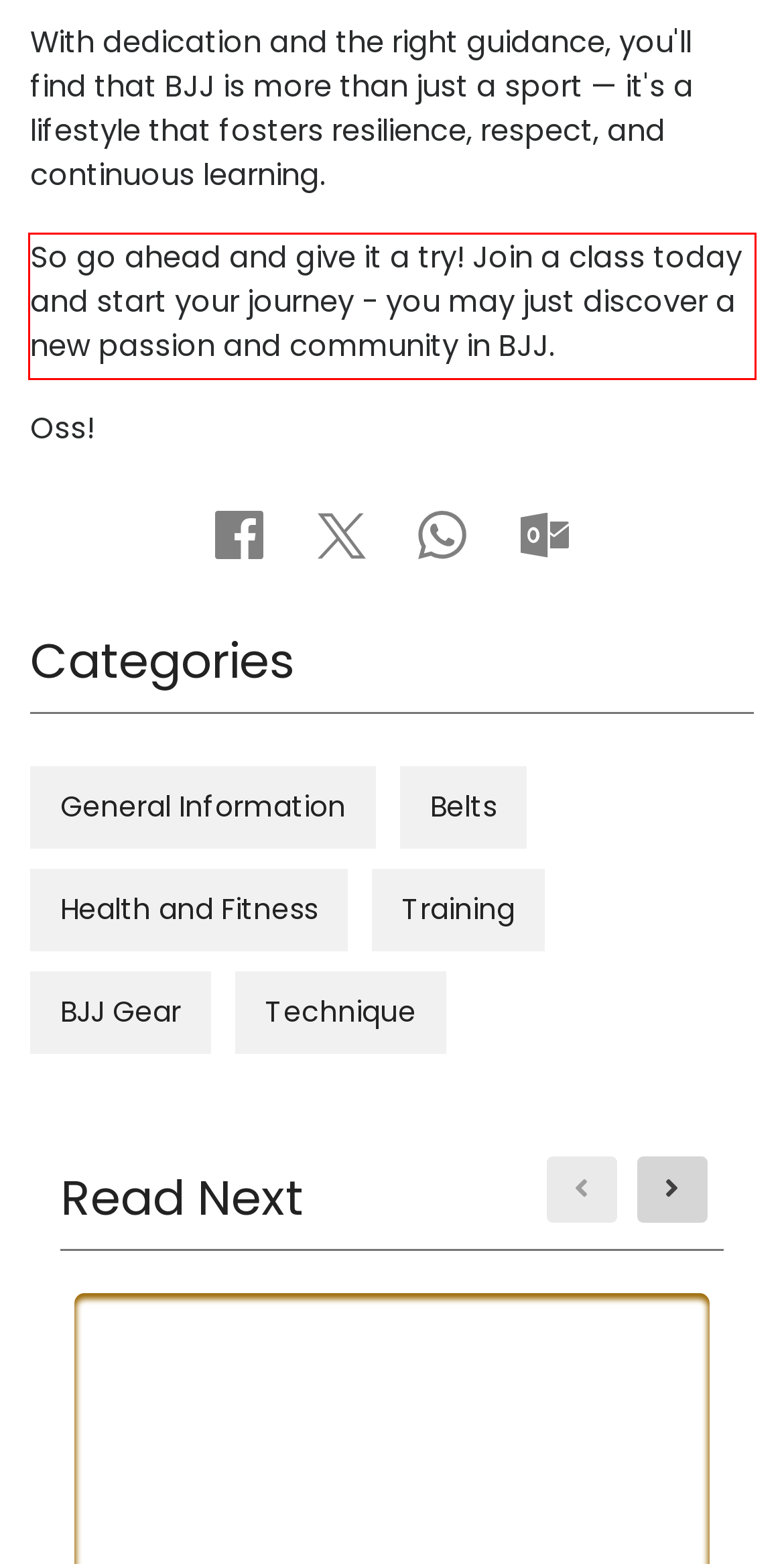Please analyze the screenshot of a webpage and extract the text content within the red bounding box using OCR.

So go ahead and give it a try! Join a class today and start your journey - you may just discover a new passion and community in BJJ.